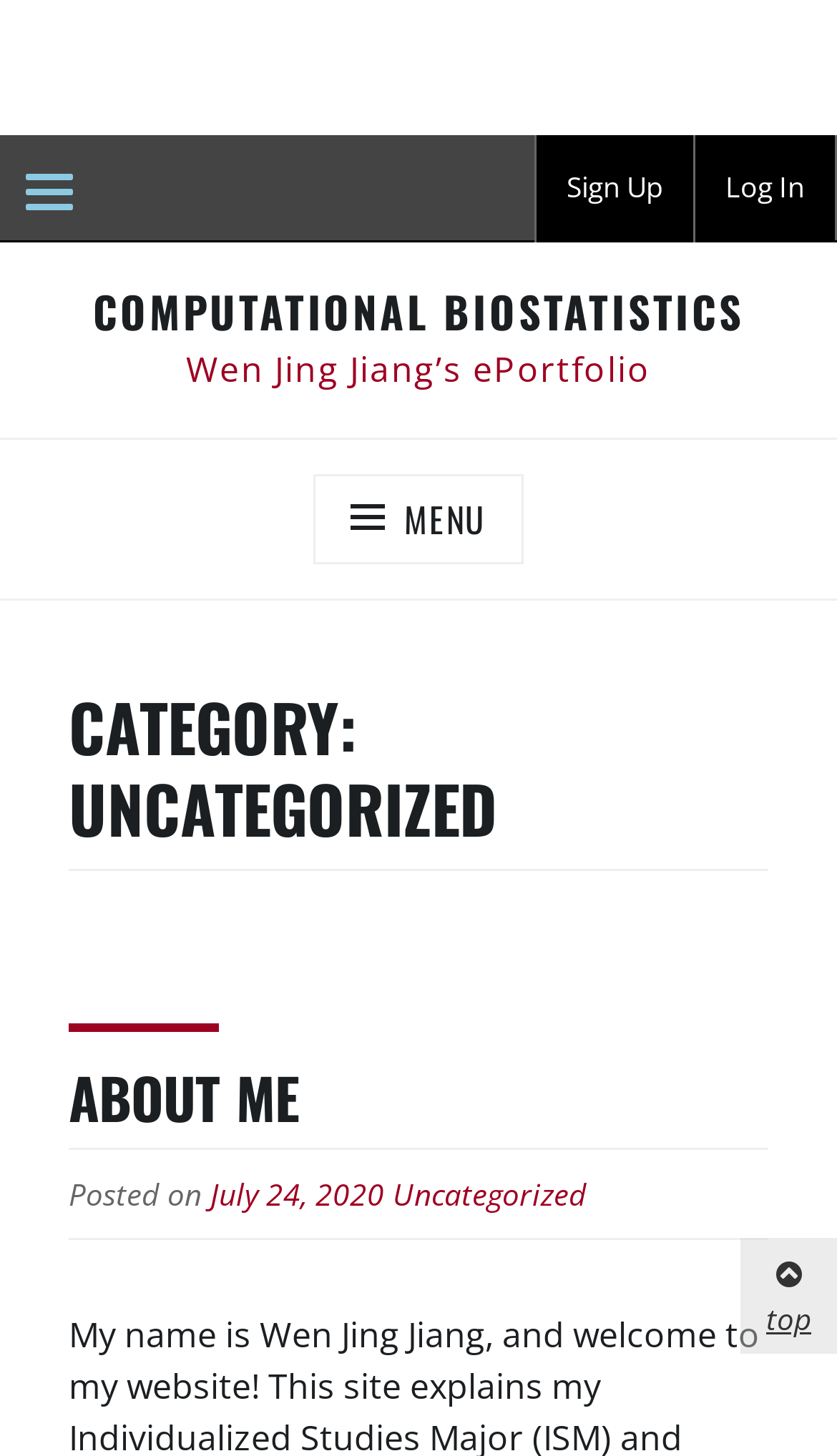Determine the bounding box coordinates of the element's region needed to click to follow the instruction: "Click on Business". Provide these coordinates as four float numbers between 0 and 1, formatted as [left, top, right, bottom].

None